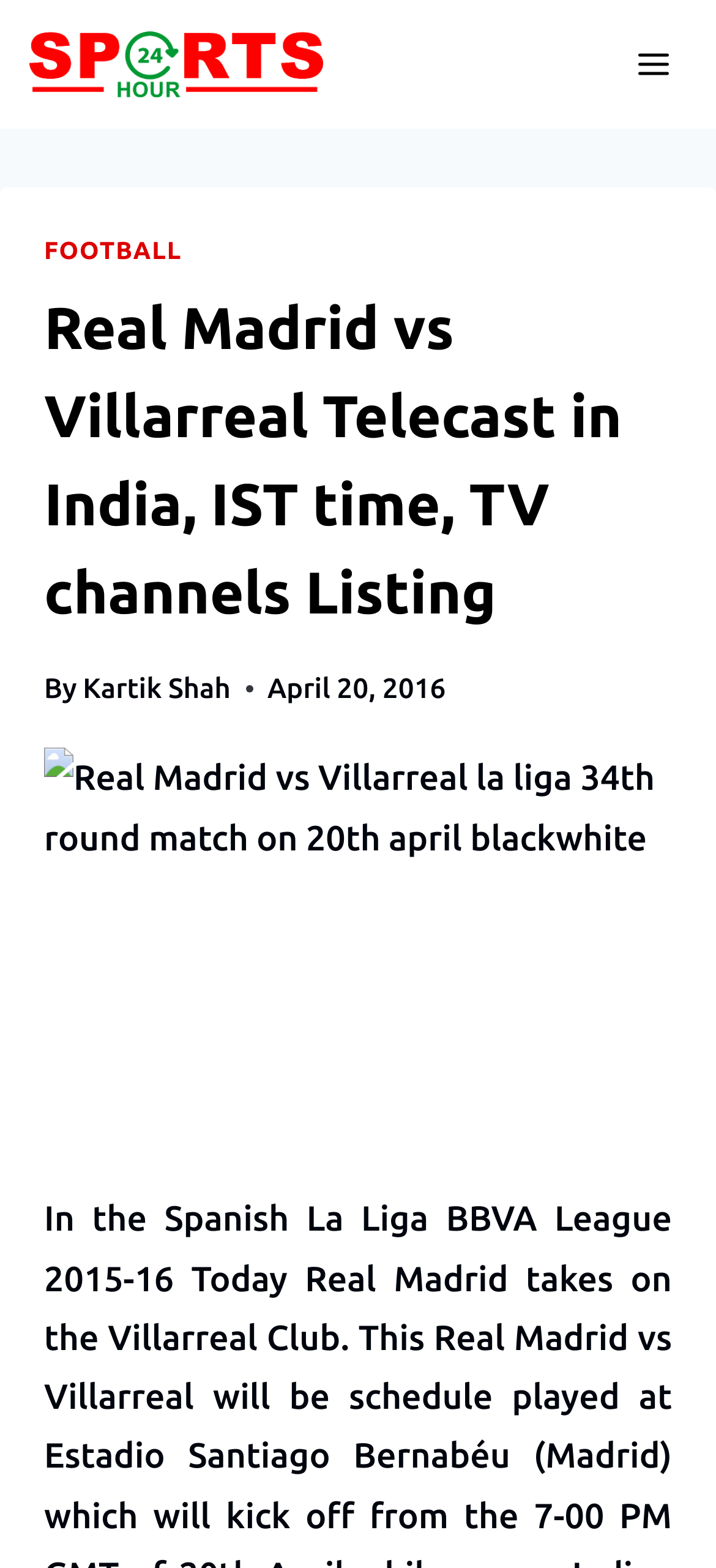Using the description: "Toggle Menu", identify the bounding box of the corresponding UI element in the screenshot.

[0.865, 0.023, 0.959, 0.059]